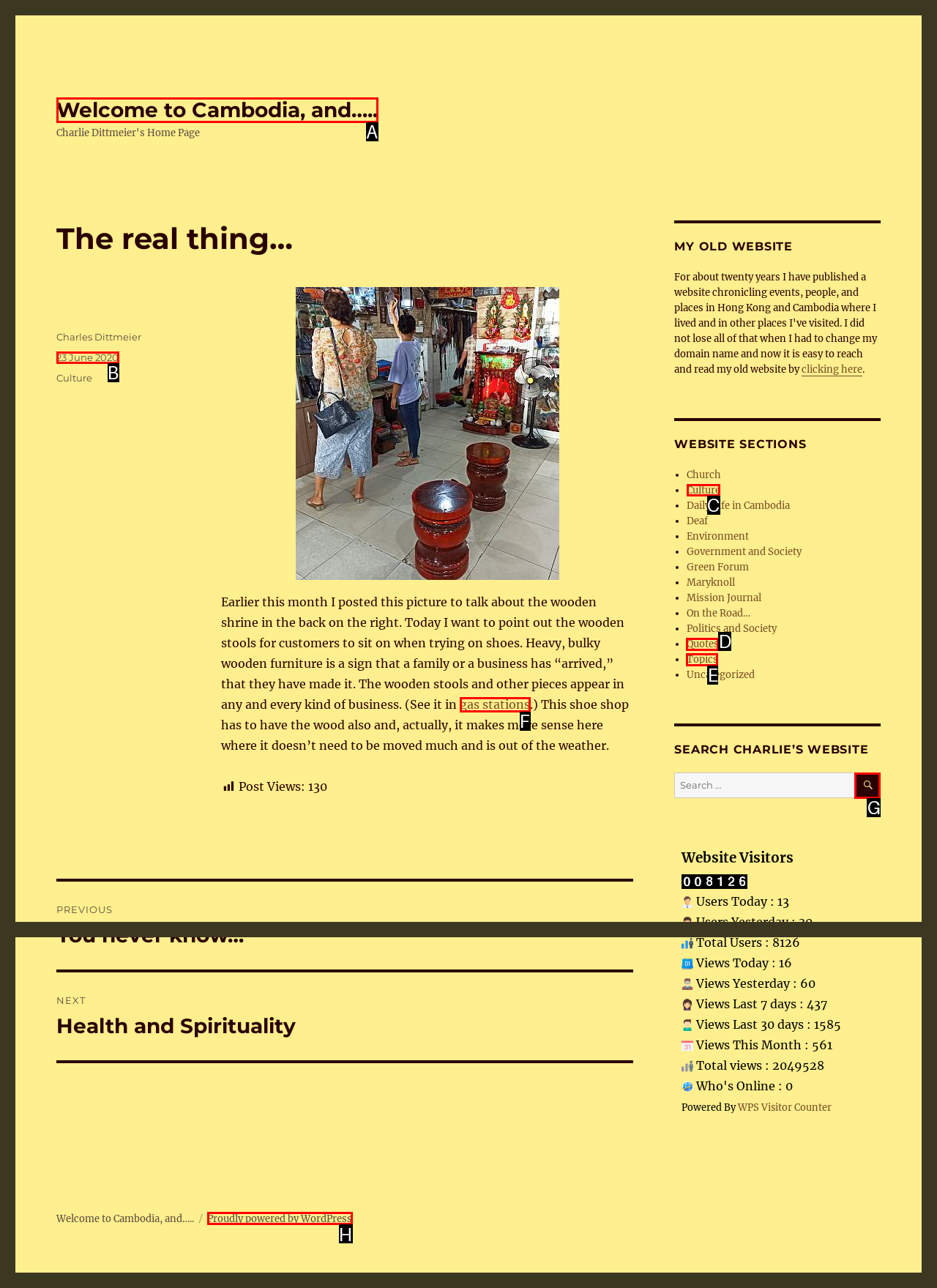Which lettered option should I select to achieve the task: Report Accessibility Issues and Get Help according to the highlighted elements in the screenshot?

None